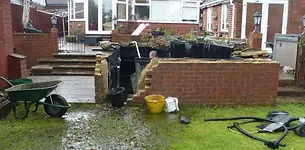Generate an in-depth description of the image.

The image depicts a landscaping project currently underway, showcasing an area where a pond has been removed. Constructed with a sturdy brick wall, the site features a concrete cap where the pond once was. Various tools and materials are strewn around the foreground, including a yellow container, a wheelbarrow, and a hose, indicative of ongoing work. The backdrop includes a meticulously arranged garden area with potted plants, and steps leading up to a house, suggesting a residential setting. The scene captures the transformative process of garden landscaping, highlighting both the practical and aesthetic aspects of outdoor design.